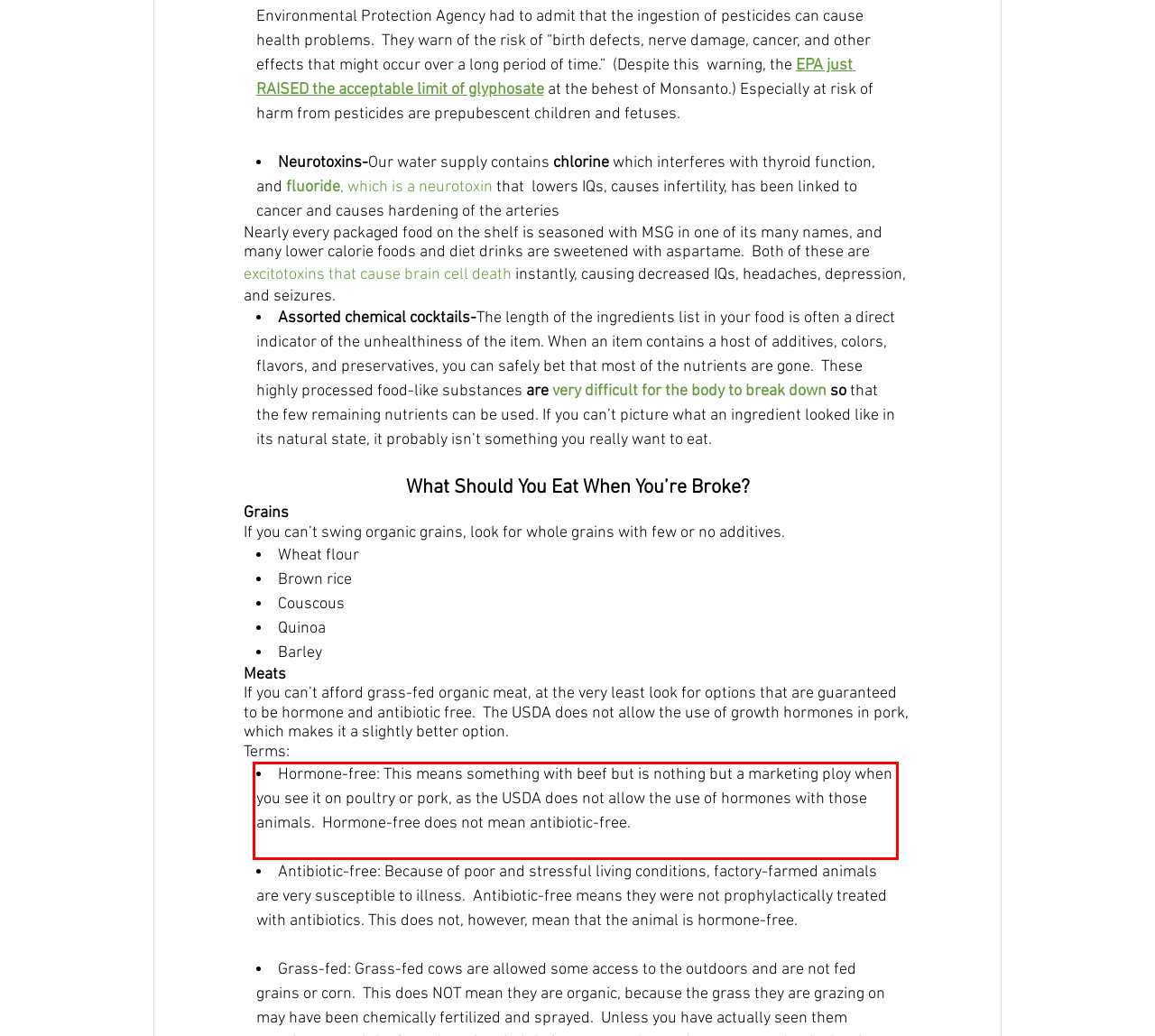From the given screenshot of a webpage, identify the red bounding box and extract the text content within it.

Hormone-free: This means something with beef but is nothing but a marketing ploy when you see it on poultry or pork, as the USDA does not allow the use of hormones with those animals. Hormone-free does not mean antibiotic-free.